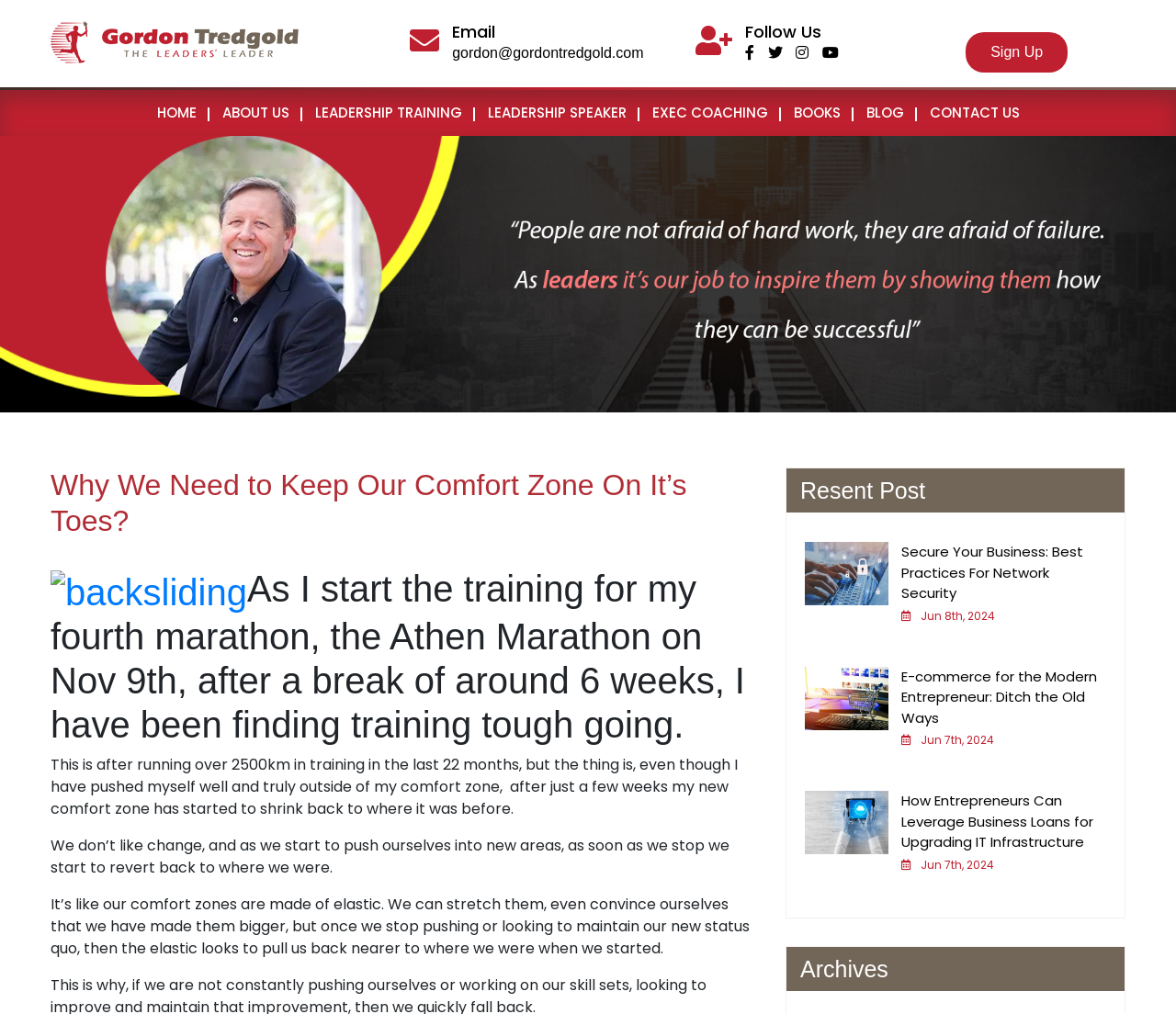Provide the bounding box coordinates for the specified HTML element described in this description: "Sign Up". The coordinates should be four float numbers ranging from 0 to 1, in the format [left, top, right, bottom].

[0.821, 0.032, 0.908, 0.072]